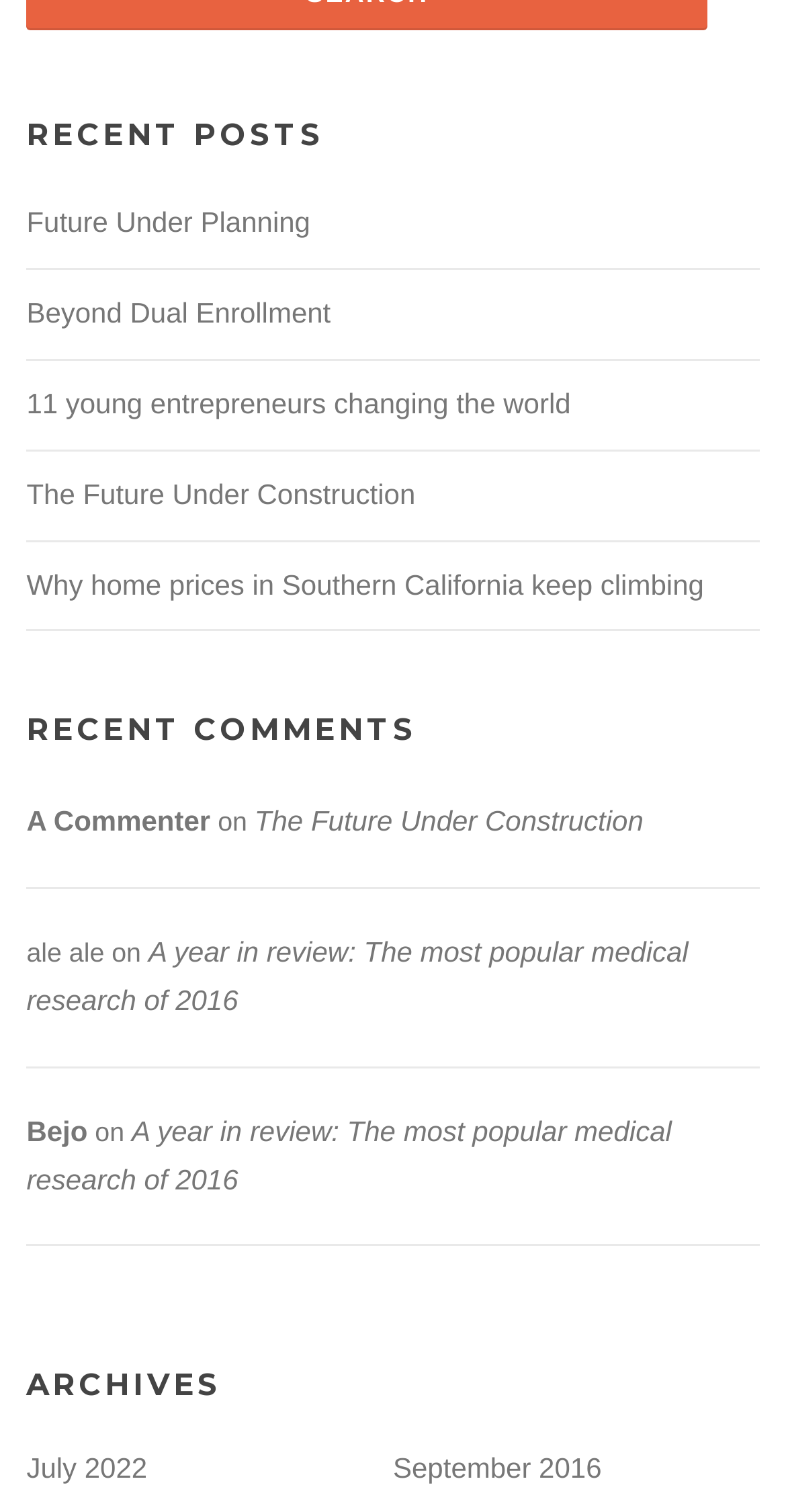What is the title of the second recent comment?
Answer the question using a single word or phrase, according to the image.

The Future Under Construction